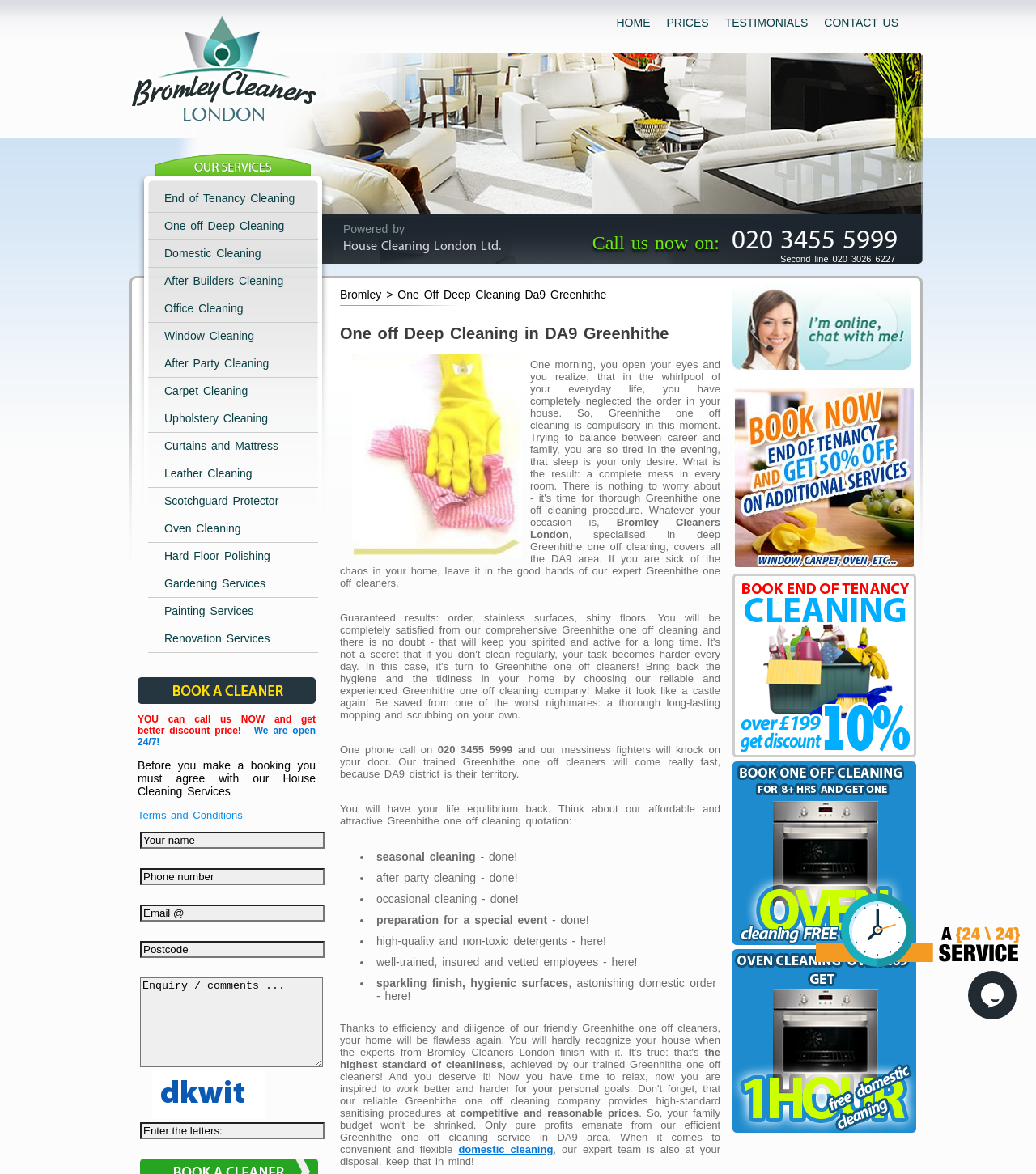Find the coordinates for the bounding box of the element with this description: "title="End of tenancy cleaning"".

[0.695, 0.48, 0.892, 0.491]